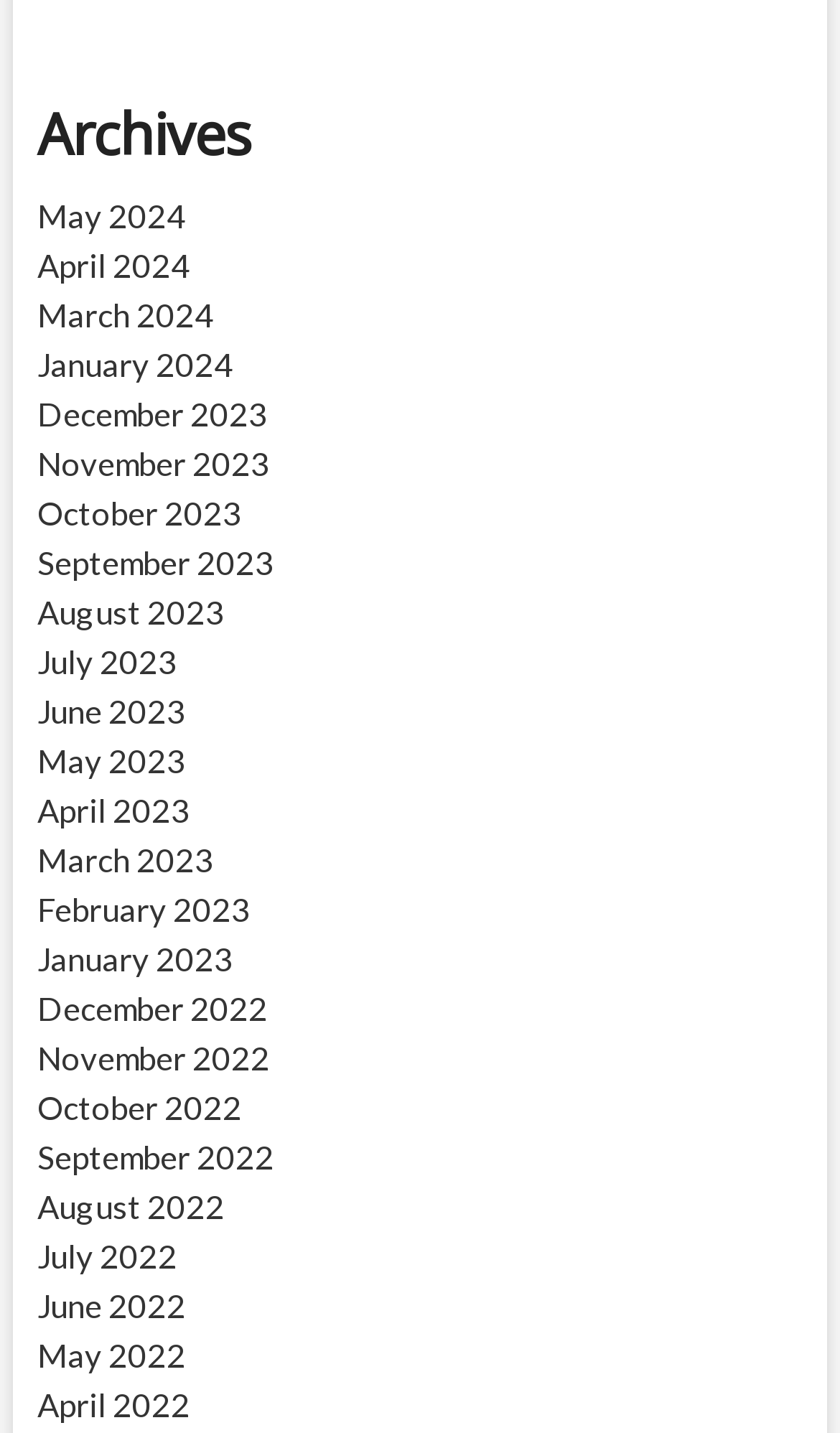What is the latest month listed on this webpage?
Respond to the question with a well-detailed and thorough answer.

I looked at the list of links and found that the latest month listed is May 2024, which is at the top of the list.